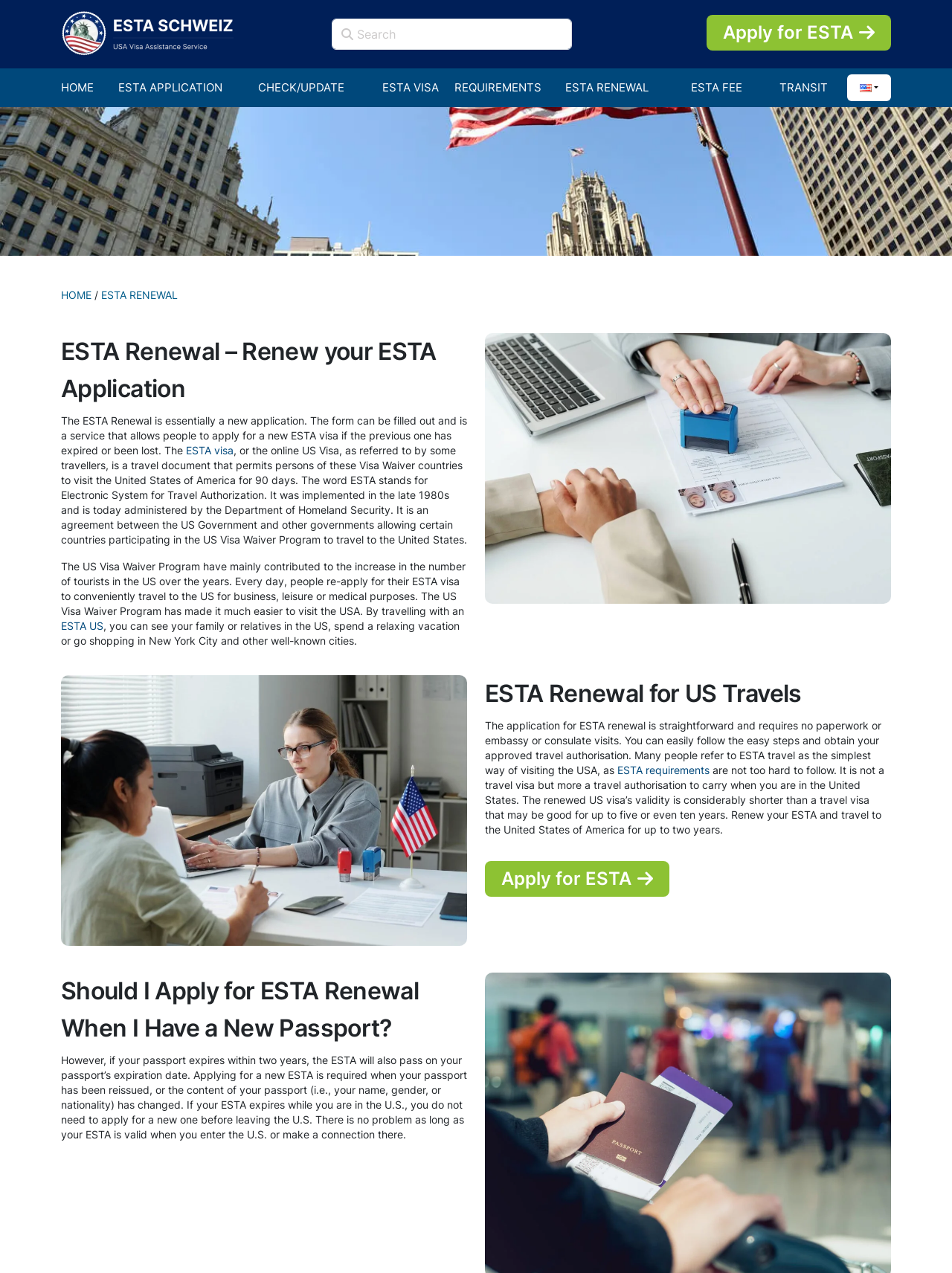Locate the bounding box of the UI element defined by this description: "HOME". The coordinates should be given as four float numbers between 0 and 1, formatted as [left, top, right, bottom].

[0.064, 0.058, 0.11, 0.079]